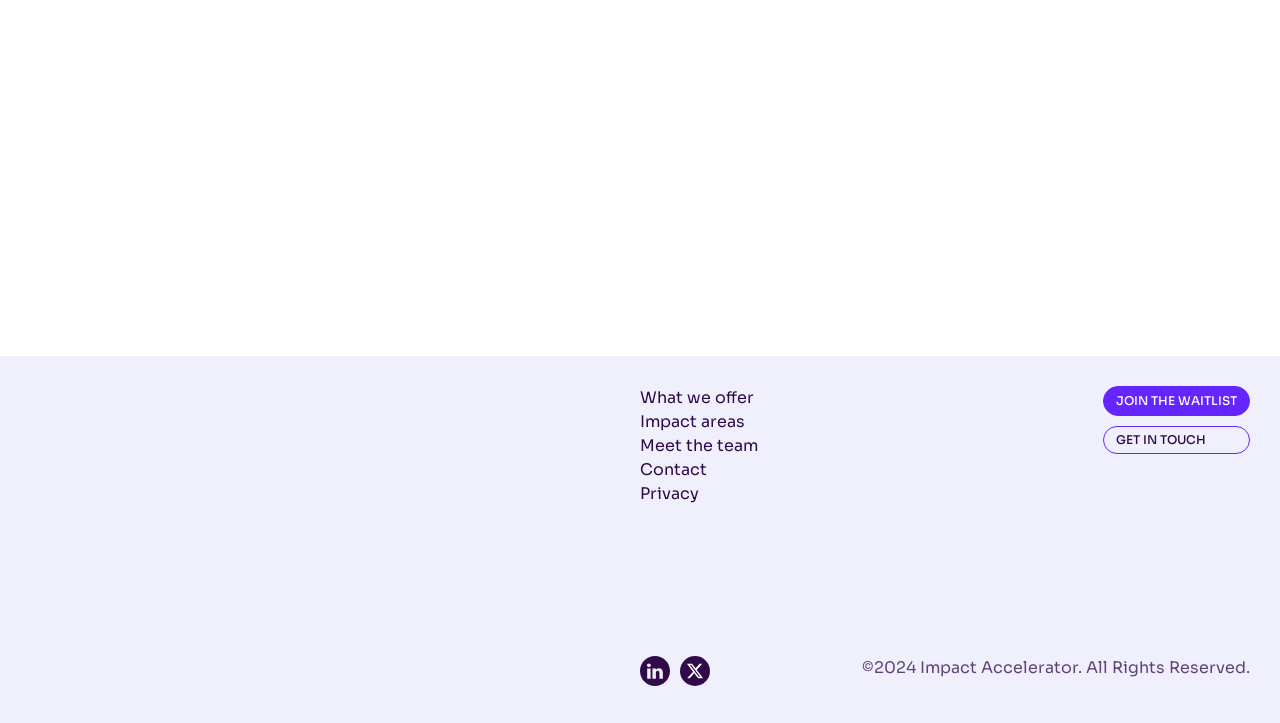What is the required field in the form?
By examining the image, provide a one-word or phrase answer.

Email address